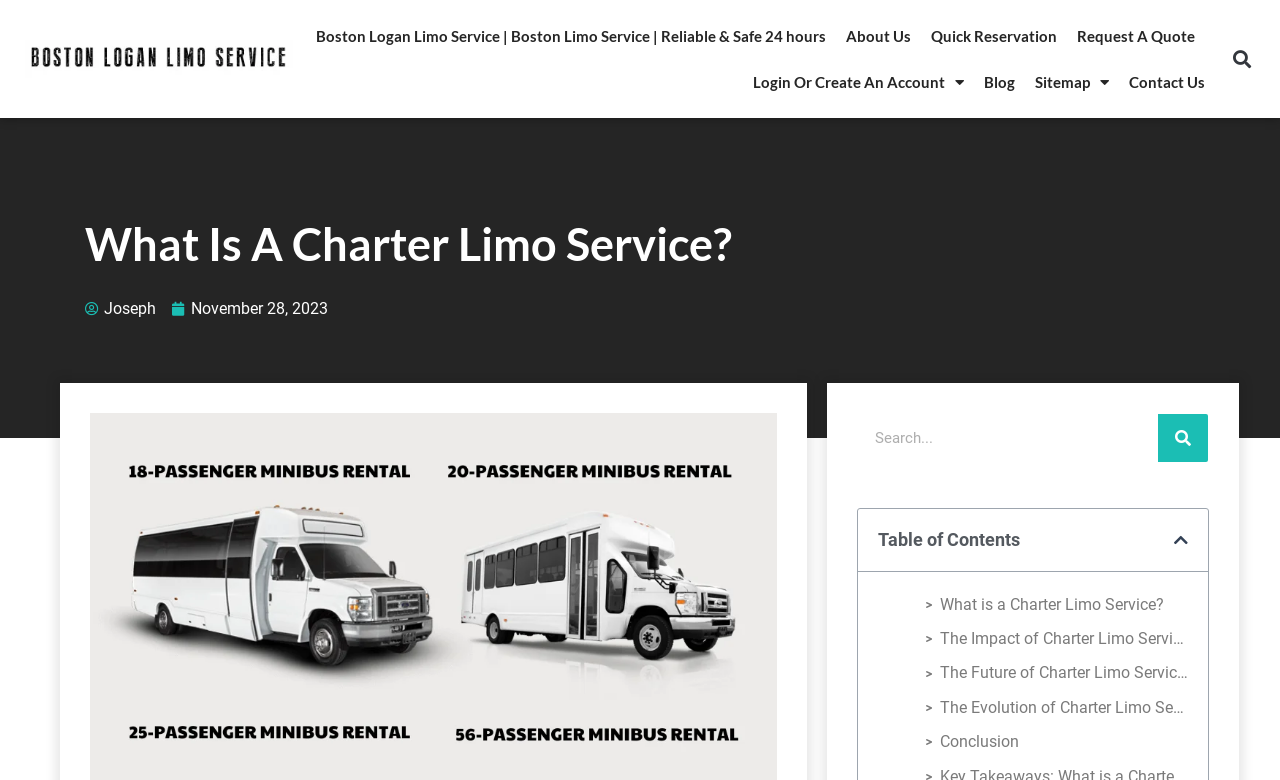Identify the bounding box coordinates of the clickable region necessary to fulfill the following instruction: "Login or create an account". The bounding box coordinates should be four float numbers between 0 and 1, i.e., [left, top, right, bottom].

[0.588, 0.076, 0.753, 0.135]